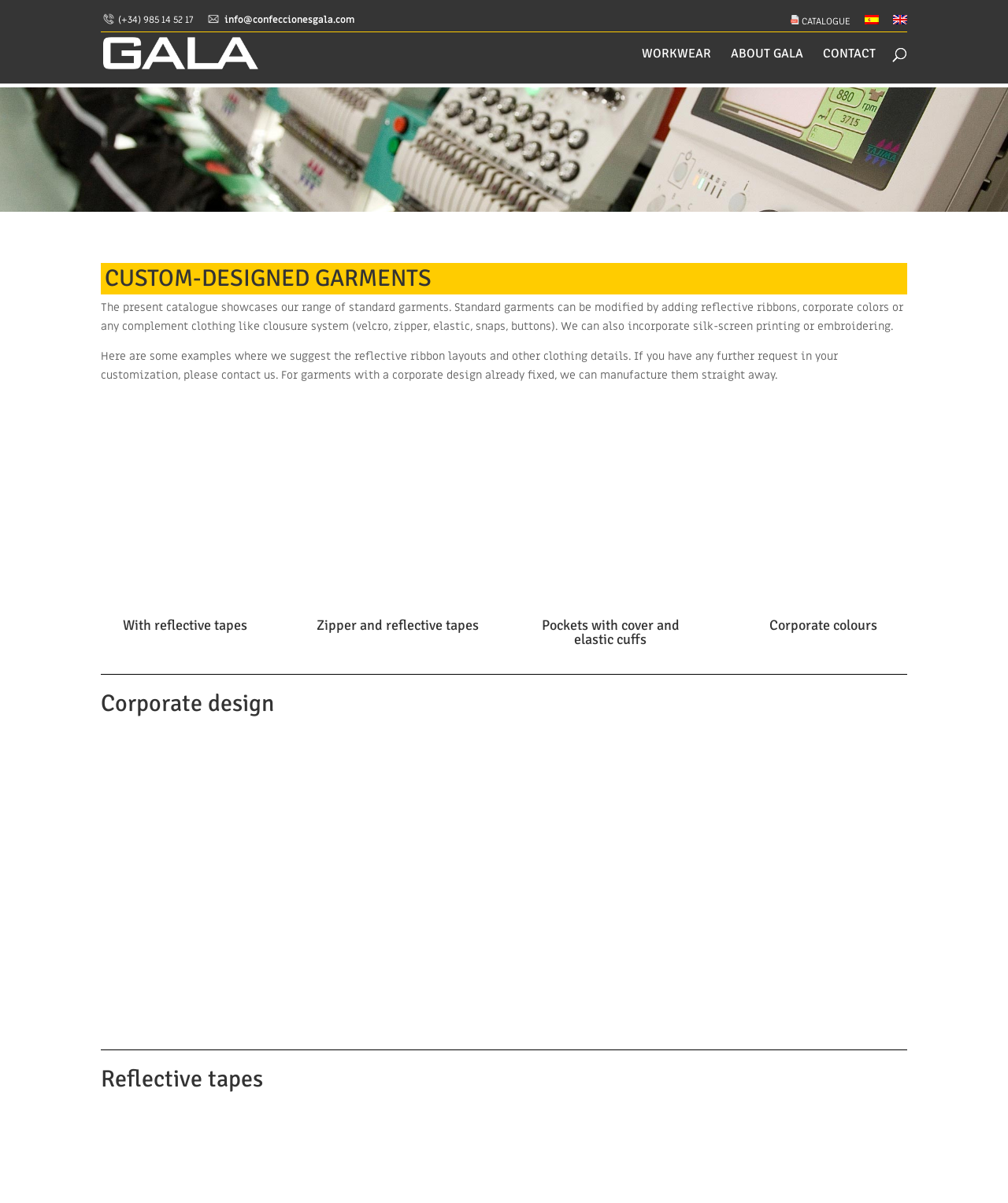Provide the bounding box coordinates for the area that should be clicked to complete the instruction: "Switch to English".

[0.886, 0.012, 0.9, 0.027]